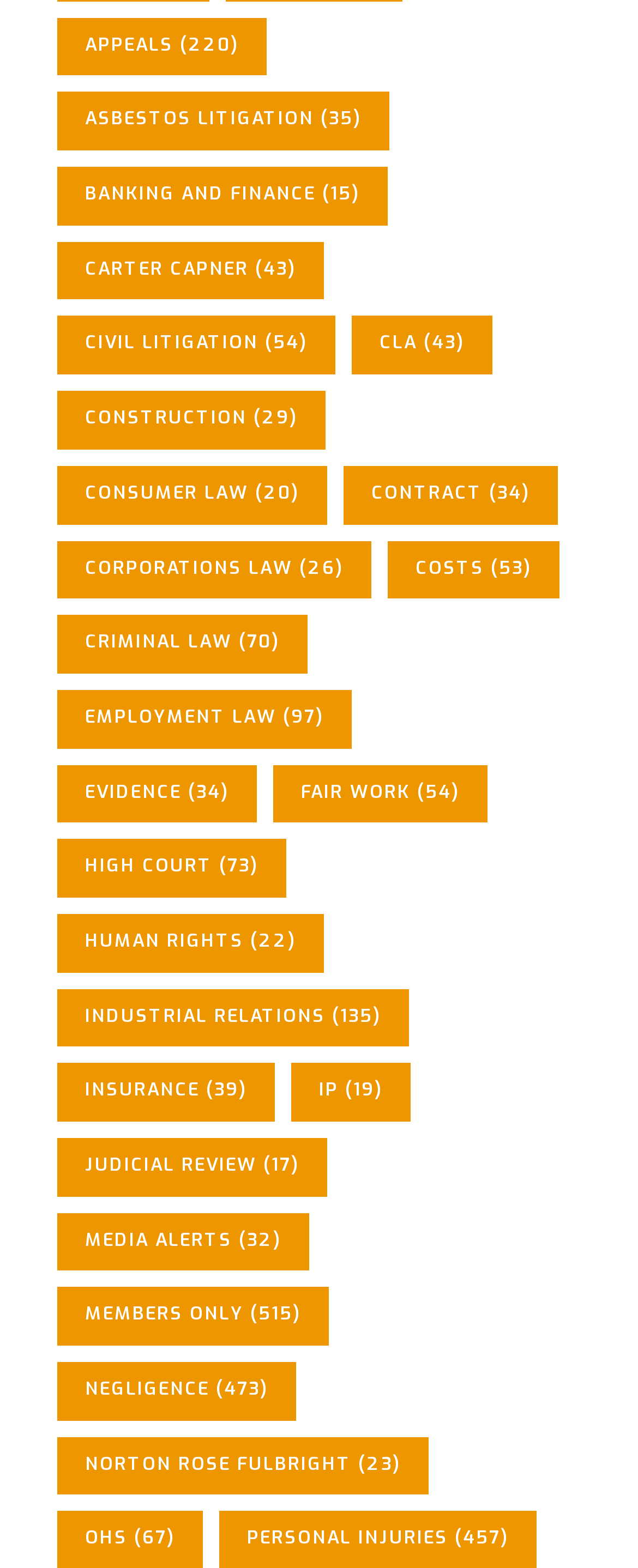Examine the image and give a thorough answer to the following question:
How many categories are there?

I counted the number of links on the page, each of which represents a category, and found that there are 29 categories in total.